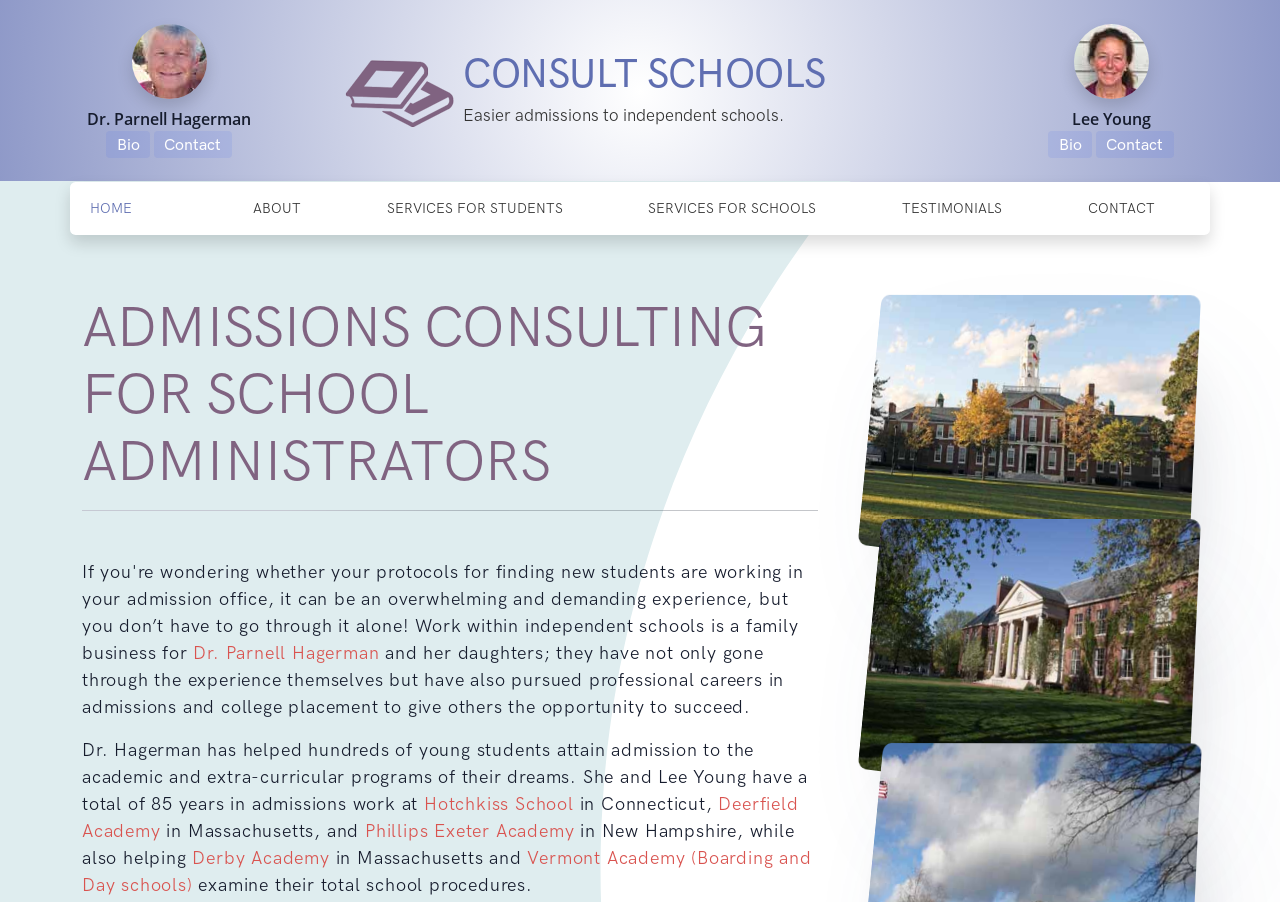Extract the main heading text from the webpage.

ADMISSIONS CONSULTING FOR SCHOOL ADMINISTRATORS